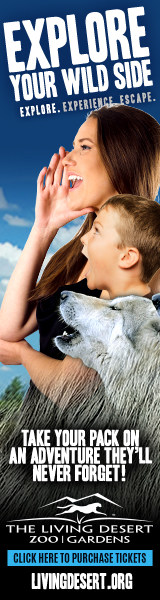Explain in detail what you see in the image.

The image is a vibrant advertisement for The Living Desert Zoo and Gardens, inviting visitors to "EXPLORE YOUR WILD SIDE." It features a woman joyfully interacting with a child, both embodying a spirit of adventure and excitement. The backdrop suggests a wild and natural setting, evoking a sense of wonder about the experiences awaiting them at the zoo. The bold text encourages families to embark on memorable adventures together, emphasizing the zoo's appeal as a family-friendly destination. A prominent call-to-action button invites viewers to purchase tickets, making it easy for them to plan their visit. Overall, the image captures the essence of exploration and connection with nature that The Living Desert promotes.